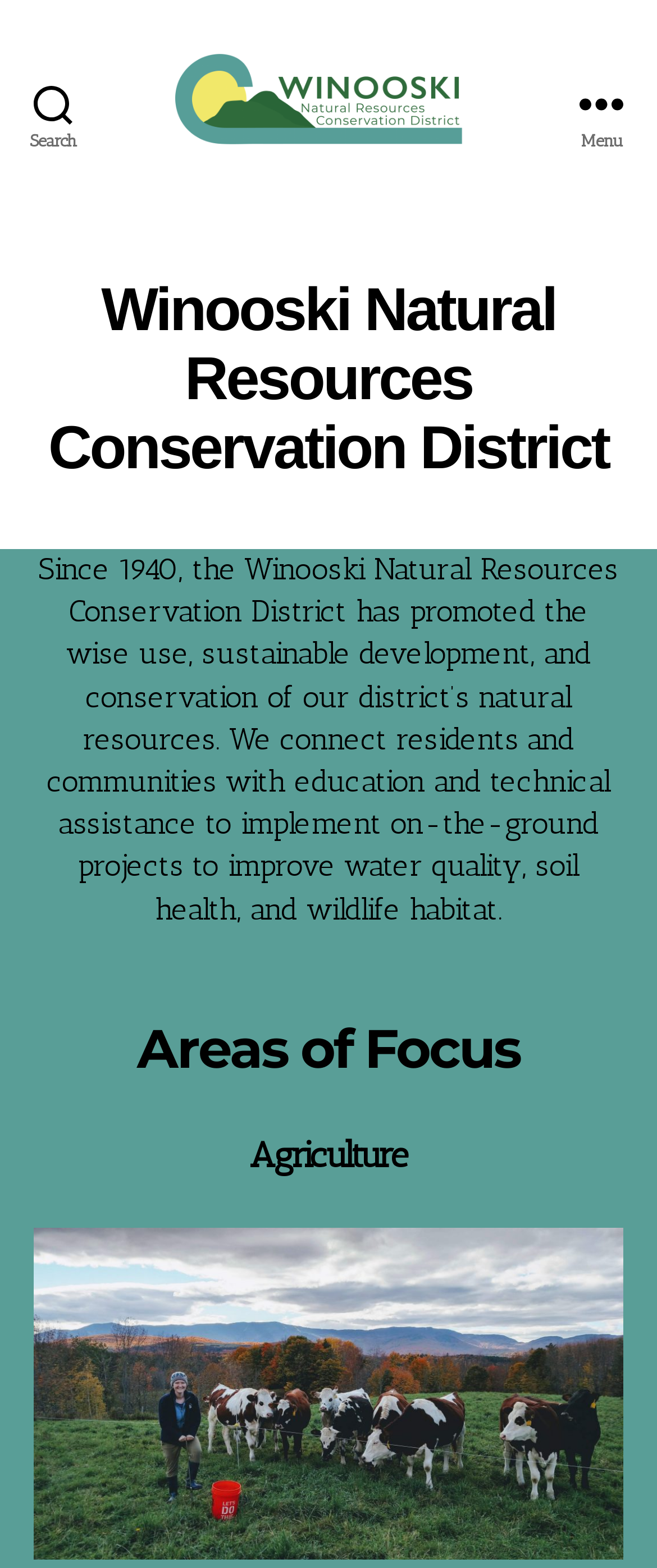What is the purpose of the Winooski Natural Resources Conservation District?
Answer the question with detailed information derived from the image.

According to the StaticText element, the Winooski Natural Resources Conservation District promotes the wise use, sustainable development, and conservation of natural resources, which implies that its purpose is conservation and sustainable development.